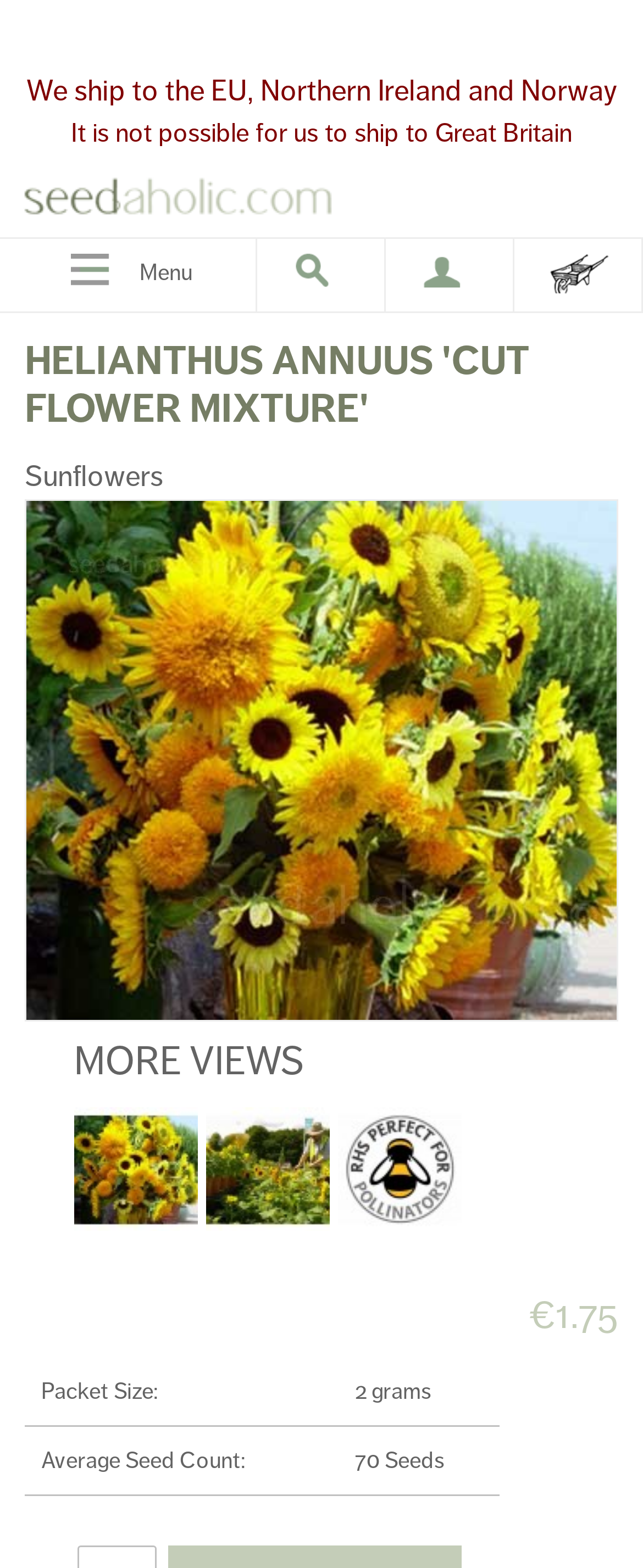Please specify the bounding box coordinates of the clickable region to carry out the following instruction: "View more views". The coordinates should be four float numbers between 0 and 1, in the format [left, top, right, bottom].

[0.115, 0.662, 0.9, 0.692]